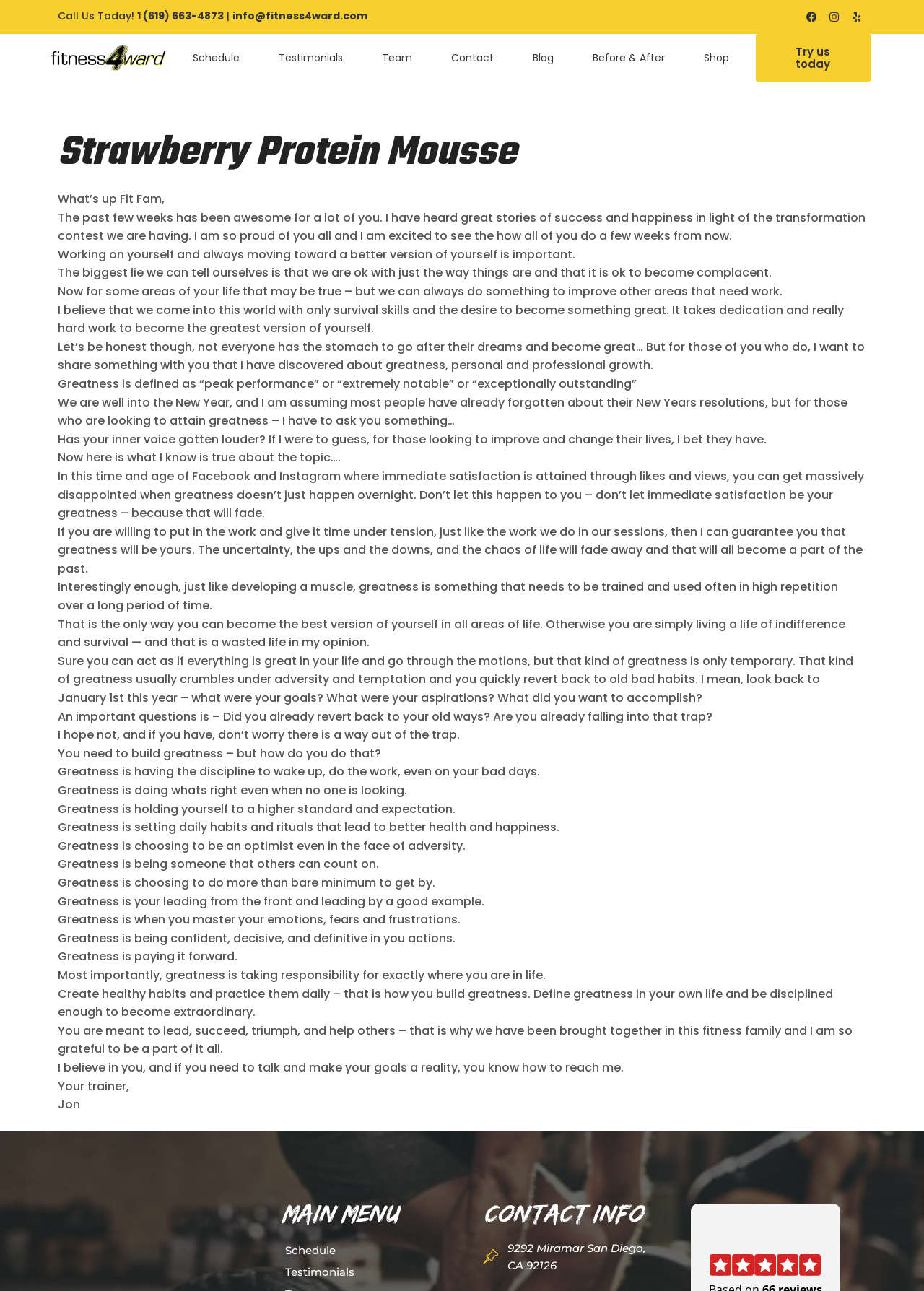Please identify the coordinates of the bounding box for the clickable region that will accomplish this instruction: "Call the phone number".

[0.148, 0.007, 0.245, 0.018]